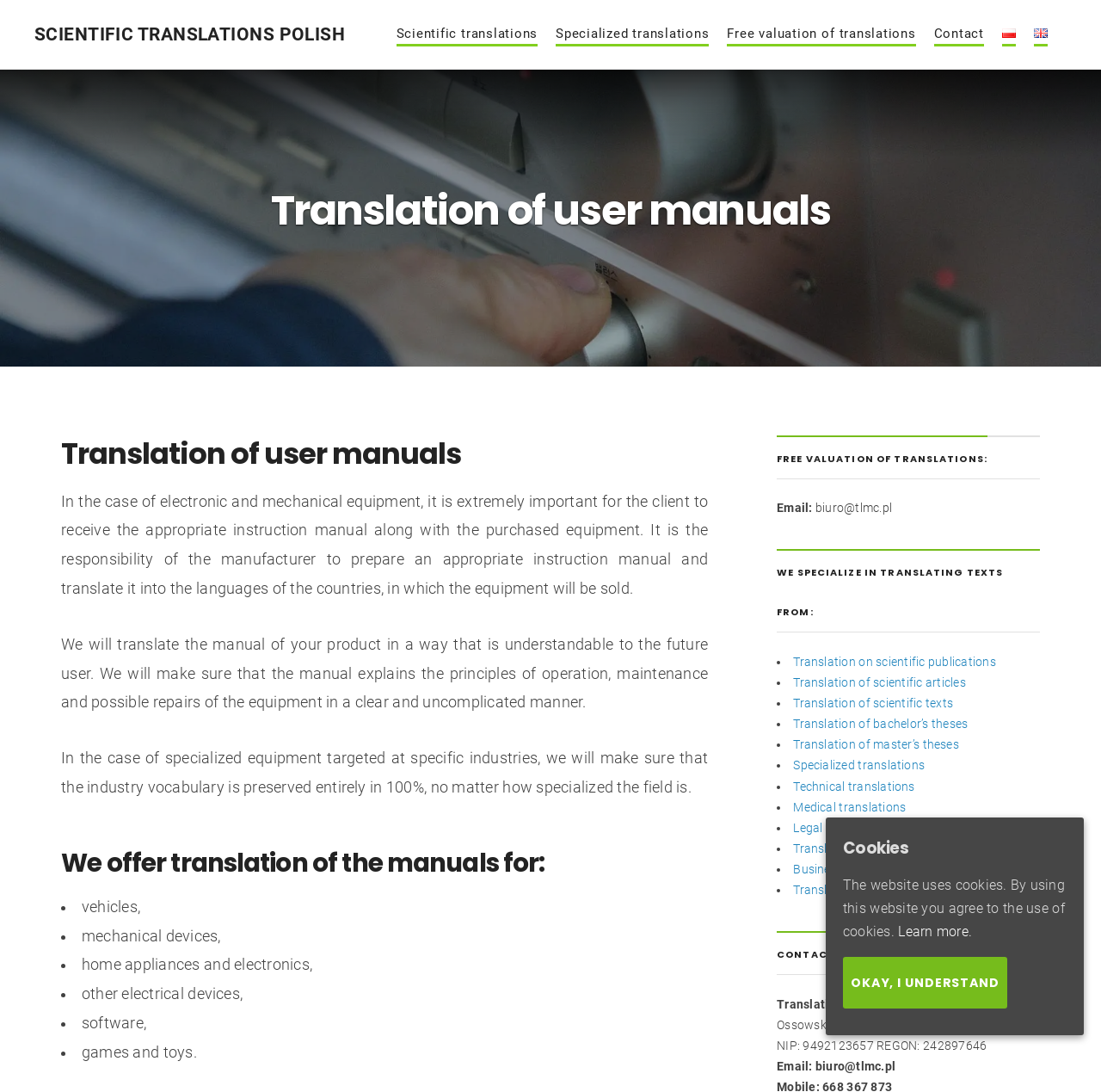Please examine the image and provide a detailed answer to the question: How can I contact the translation agency?

The contact information of the translation agency is provided at the bottom of the webpage, which includes the email address 'biuro@tlmc.pl' and the physical address 'Ossowskiego 12/14 42-207 Częstochowa'.